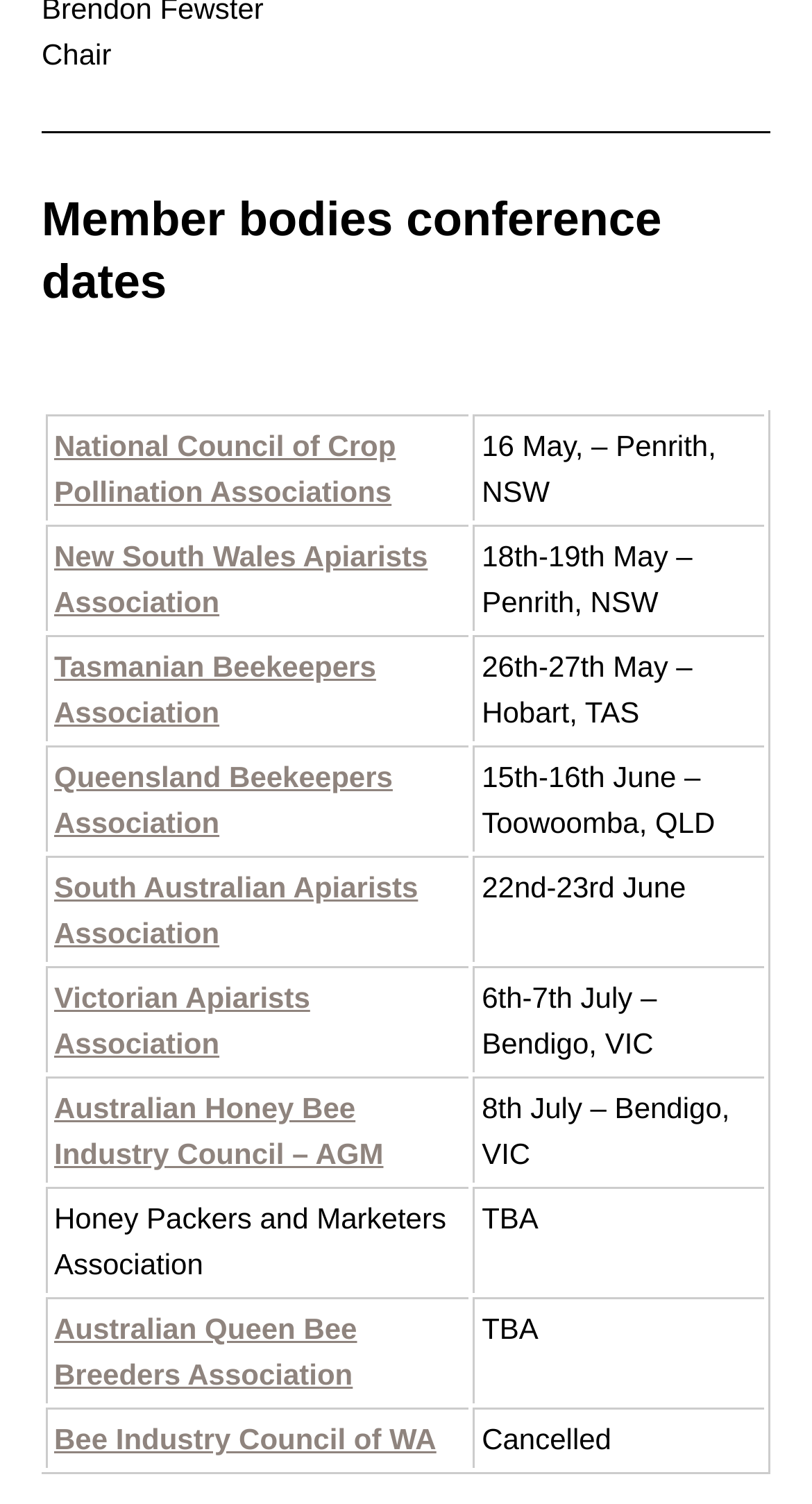Could you highlight the region that needs to be clicked to execute the instruction: "Explore Australian Honey Bee Industry Council – AGM"?

[0.067, 0.725, 0.472, 0.778]